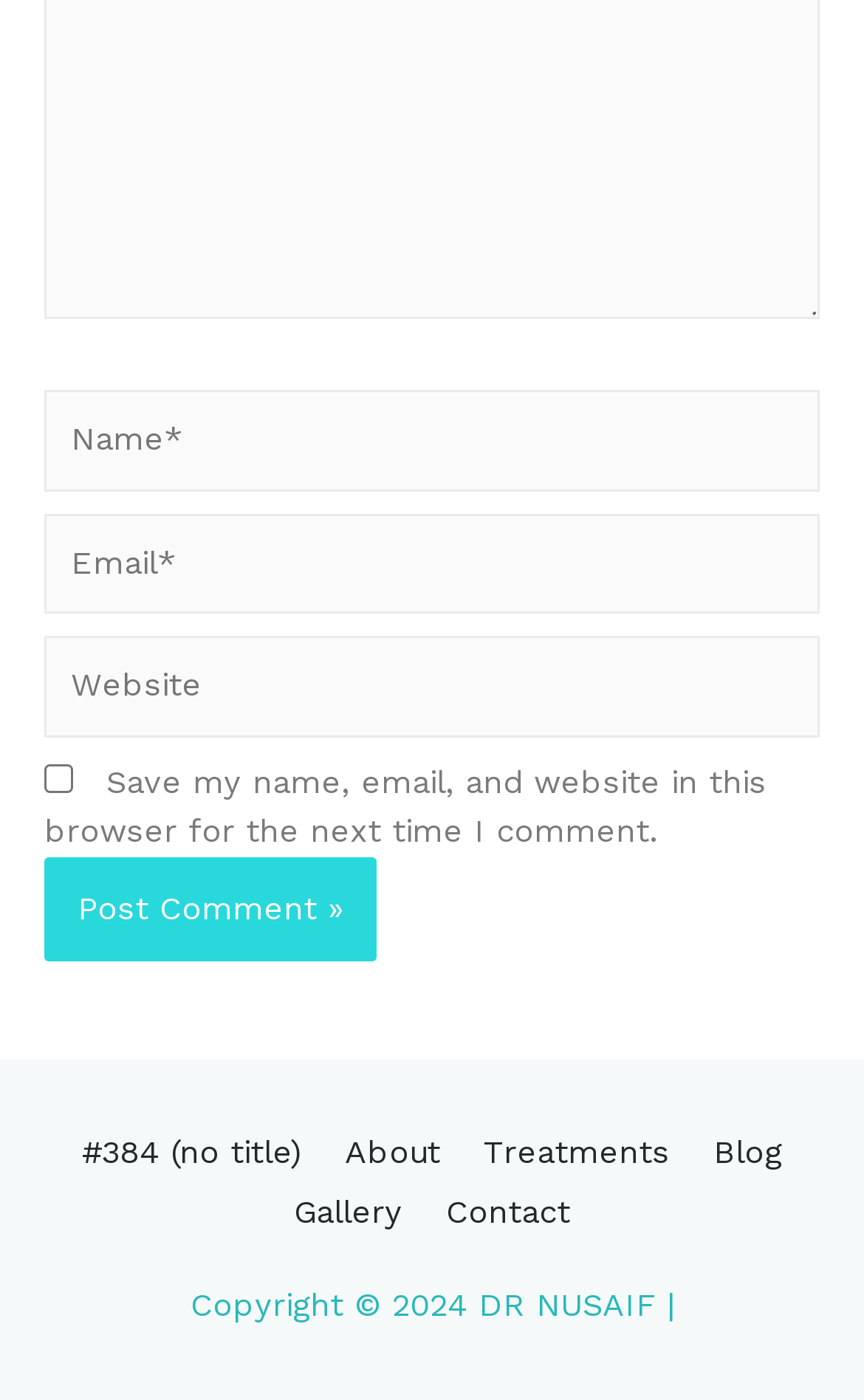Please specify the bounding box coordinates for the clickable region that will help you carry out the instruction: "Read the product description".

None